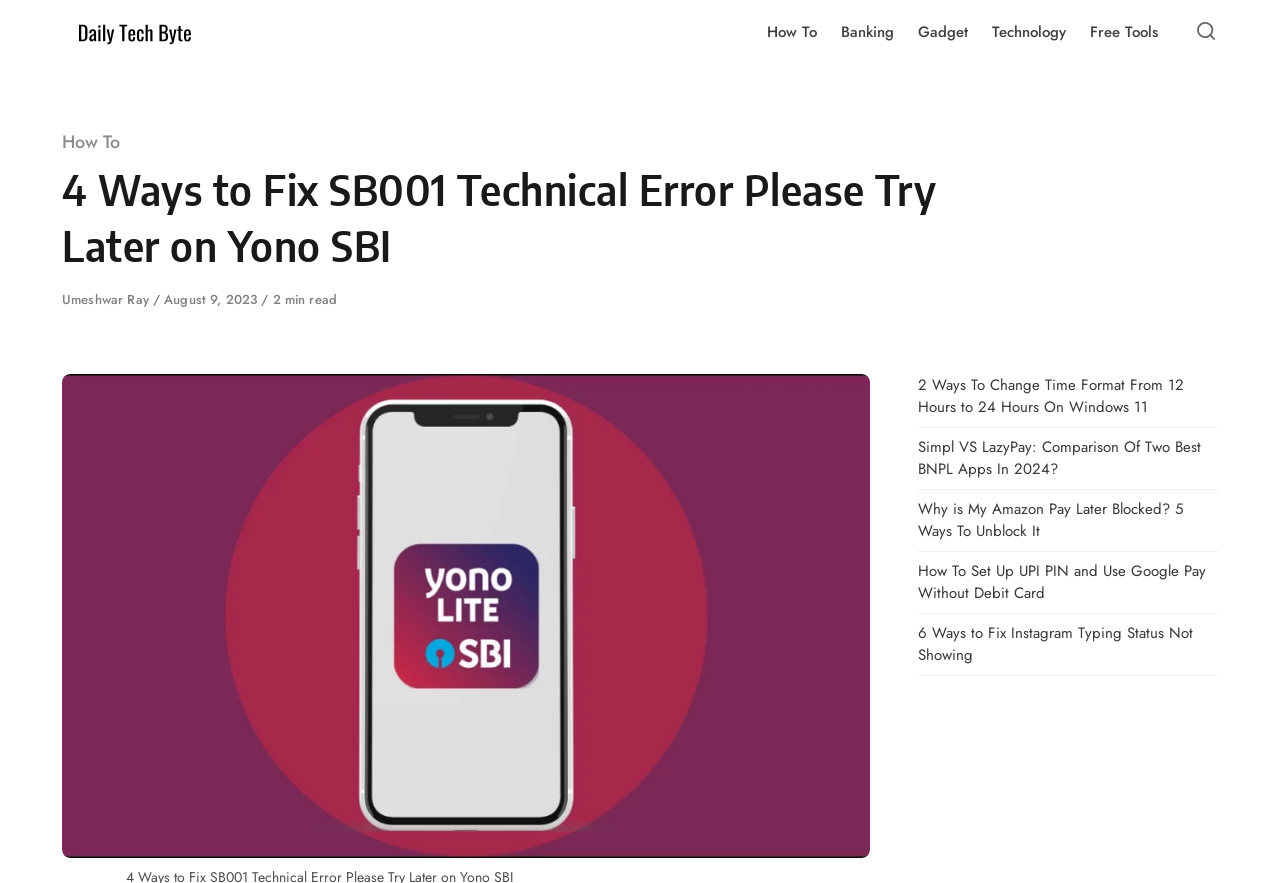How many categories are listed?
Examine the image and provide an in-depth answer to the question.

I counted the number of links in the top navigation bar, which are 'How To', 'Banking', 'Gadget', 'Technology', and 'Free Tools', so there are 5 categories listed.